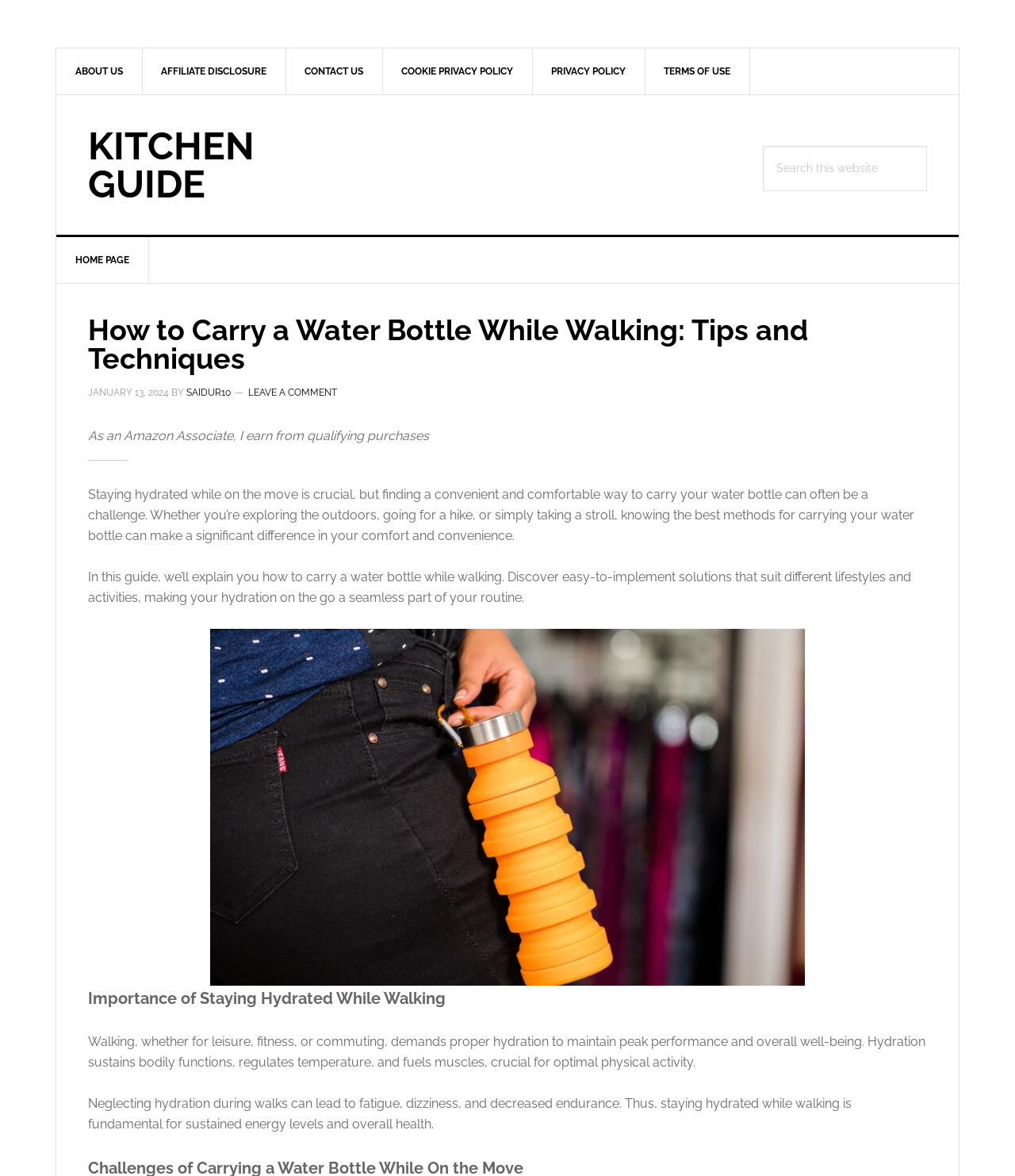Extract the bounding box for the UI element that matches this description: "SAIDUR10".

[0.184, 0.329, 0.227, 0.339]